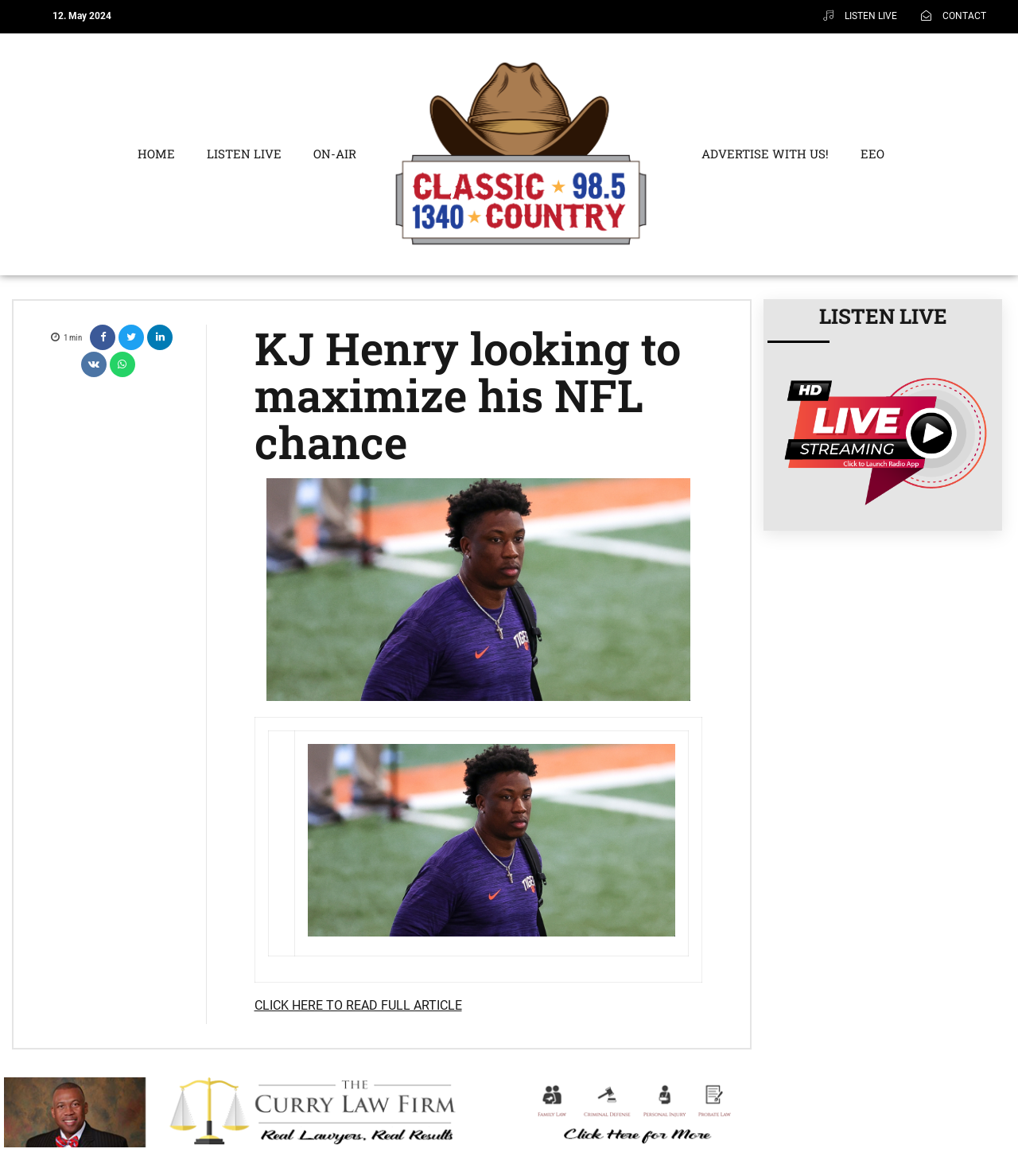Locate the bounding box coordinates of the area to click to fulfill this instruction: "go to home page". The bounding box should be presented as four float numbers between 0 and 1, in the order [left, top, right, bottom].

[0.12, 0.046, 0.188, 0.215]